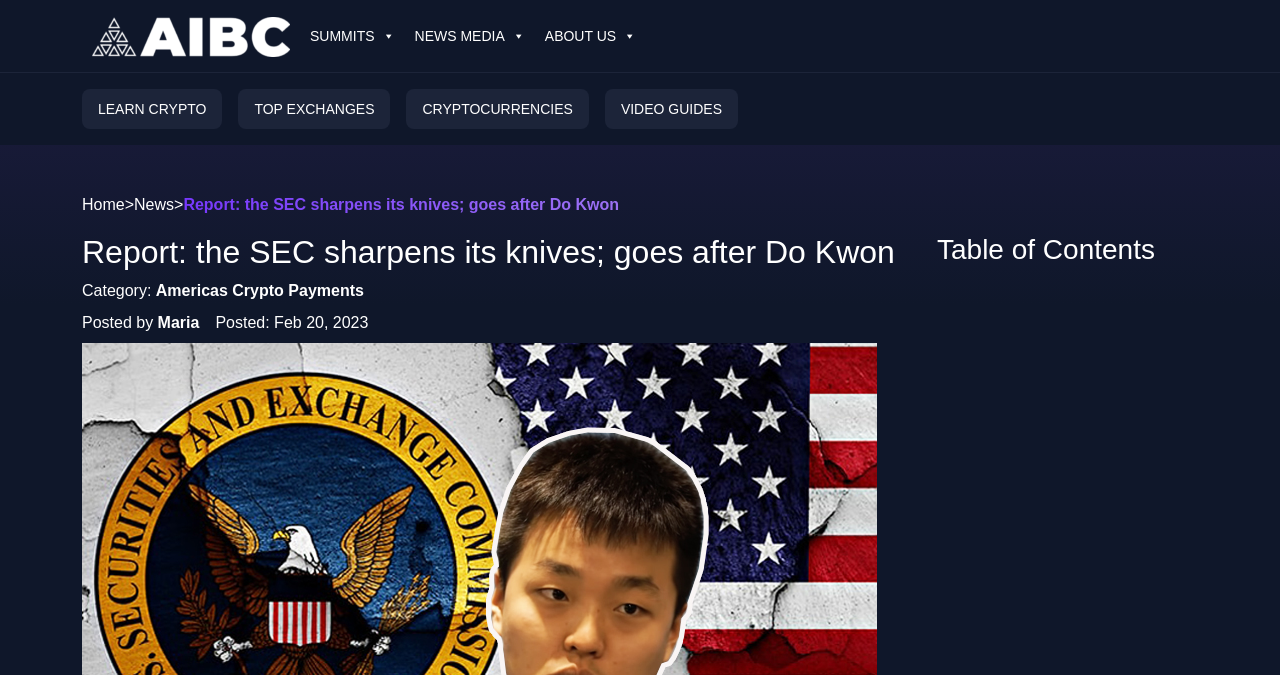What type of content is available on the webpage?
Please give a detailed and elaborate answer to the question based on the image.

I determined the answer by looking at the links available on the webpage, which include 'News', 'Crypto', 'Video Guides', and other related topics.